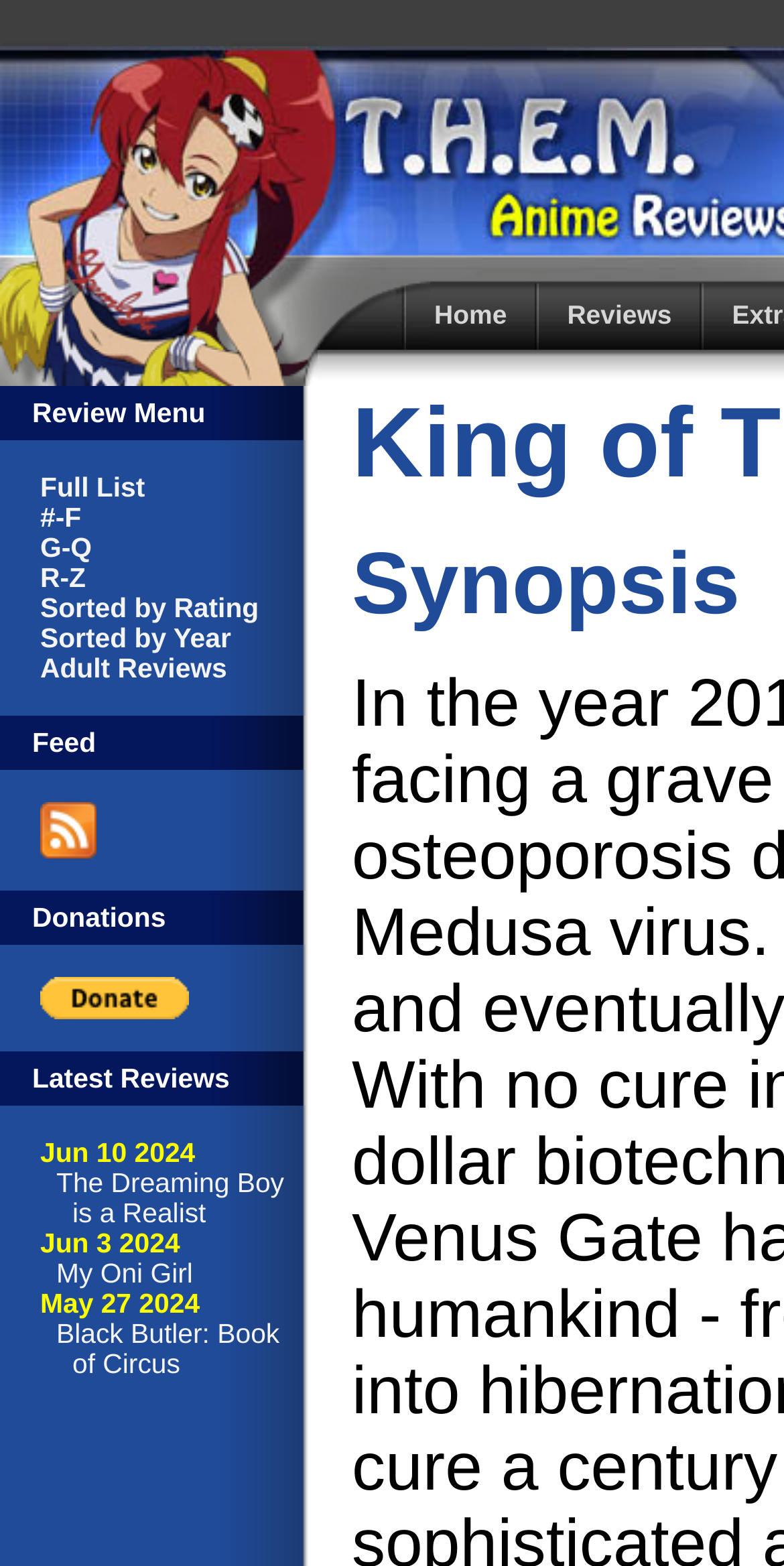Please specify the bounding box coordinates of the region to click in order to perform the following instruction: "View the full list of reviews".

[0.051, 0.302, 0.185, 0.321]